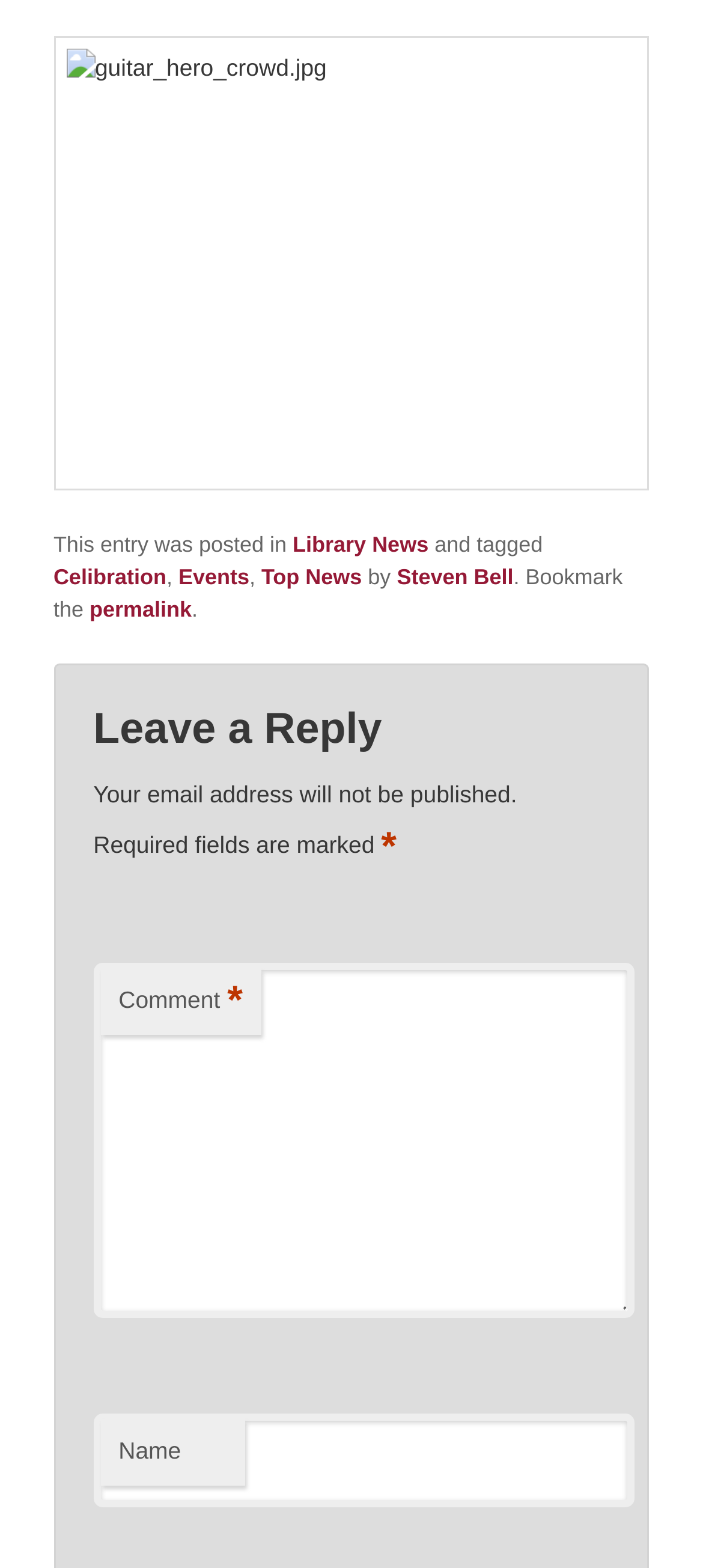Who is the author of the article?
Based on the image, answer the question with a single word or brief phrase.

Steven Bell